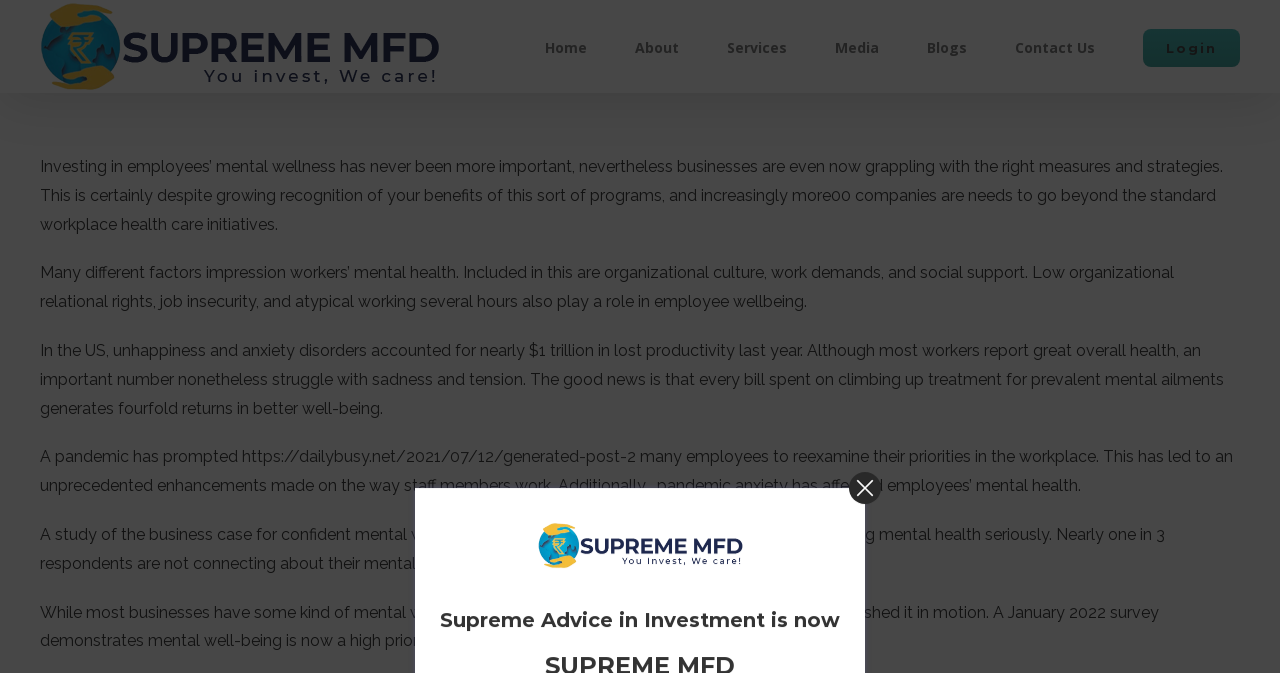Show the bounding box coordinates of the element that should be clicked to complete the task: "Go to Home page".

[0.426, 0.0, 0.459, 0.138]